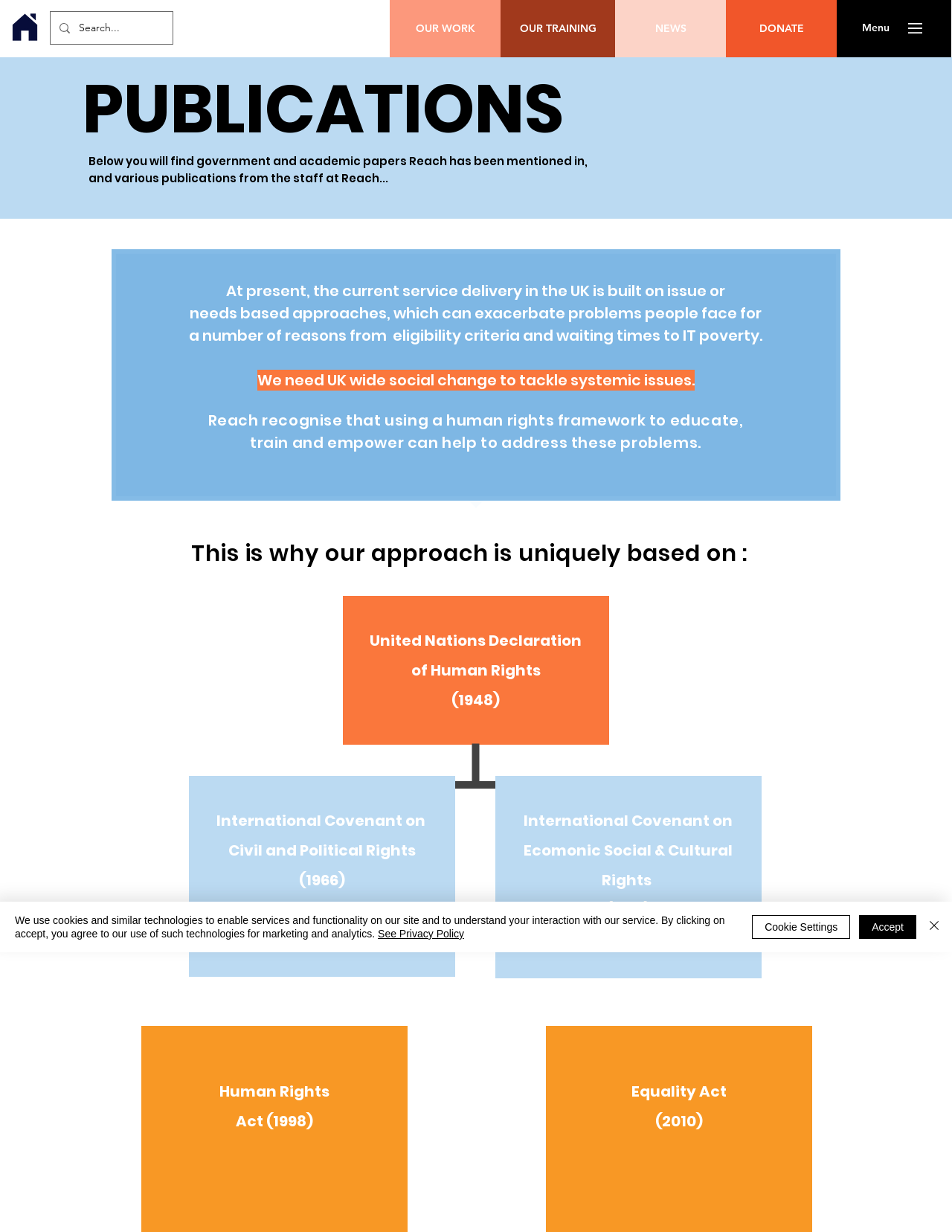Please answer the following question using a single word or phrase: 
What is the main theme of this webpage?

Human rights